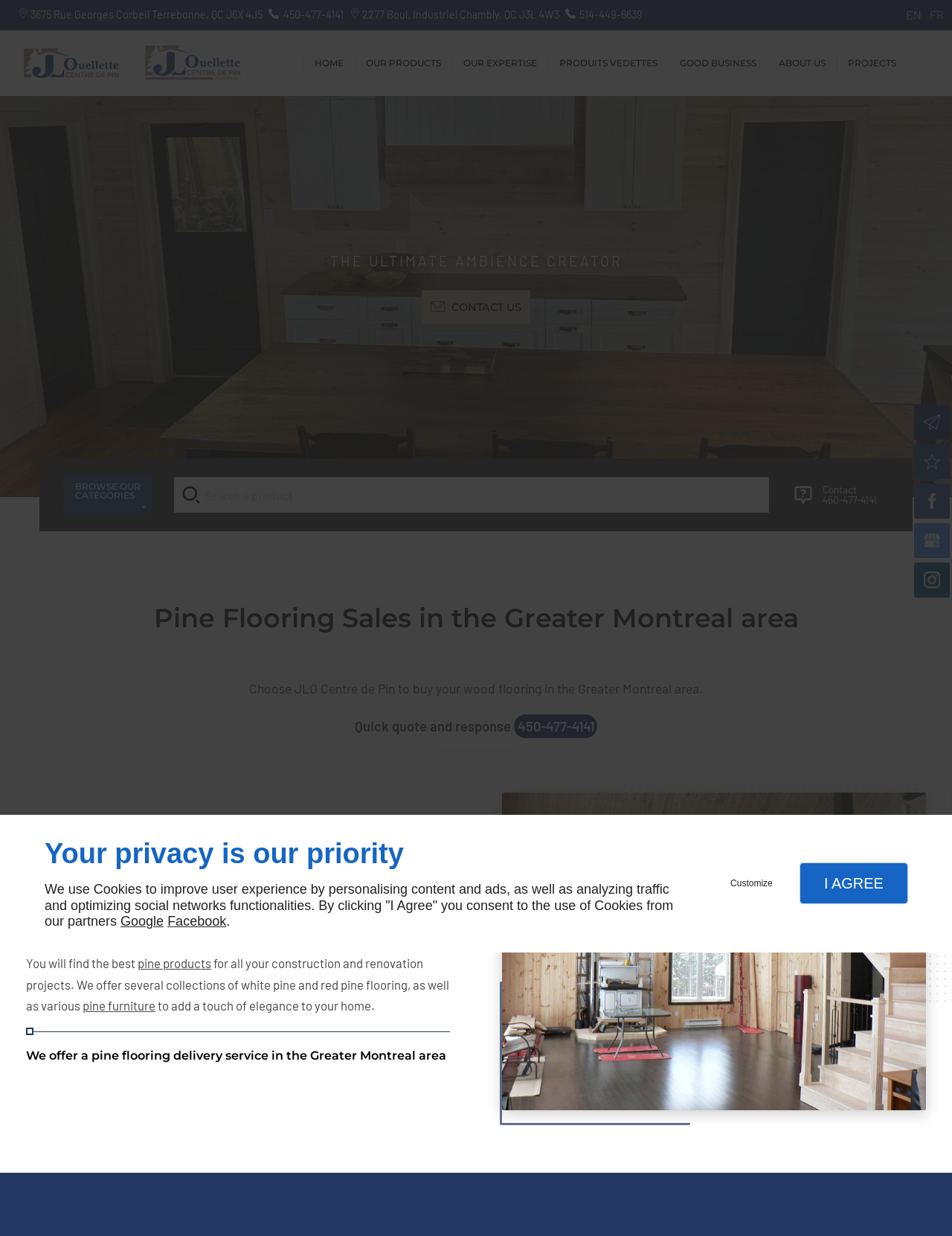Please find the top heading of the webpage and generate its text.

Pine Flooring Sales in the Greater Montreal area